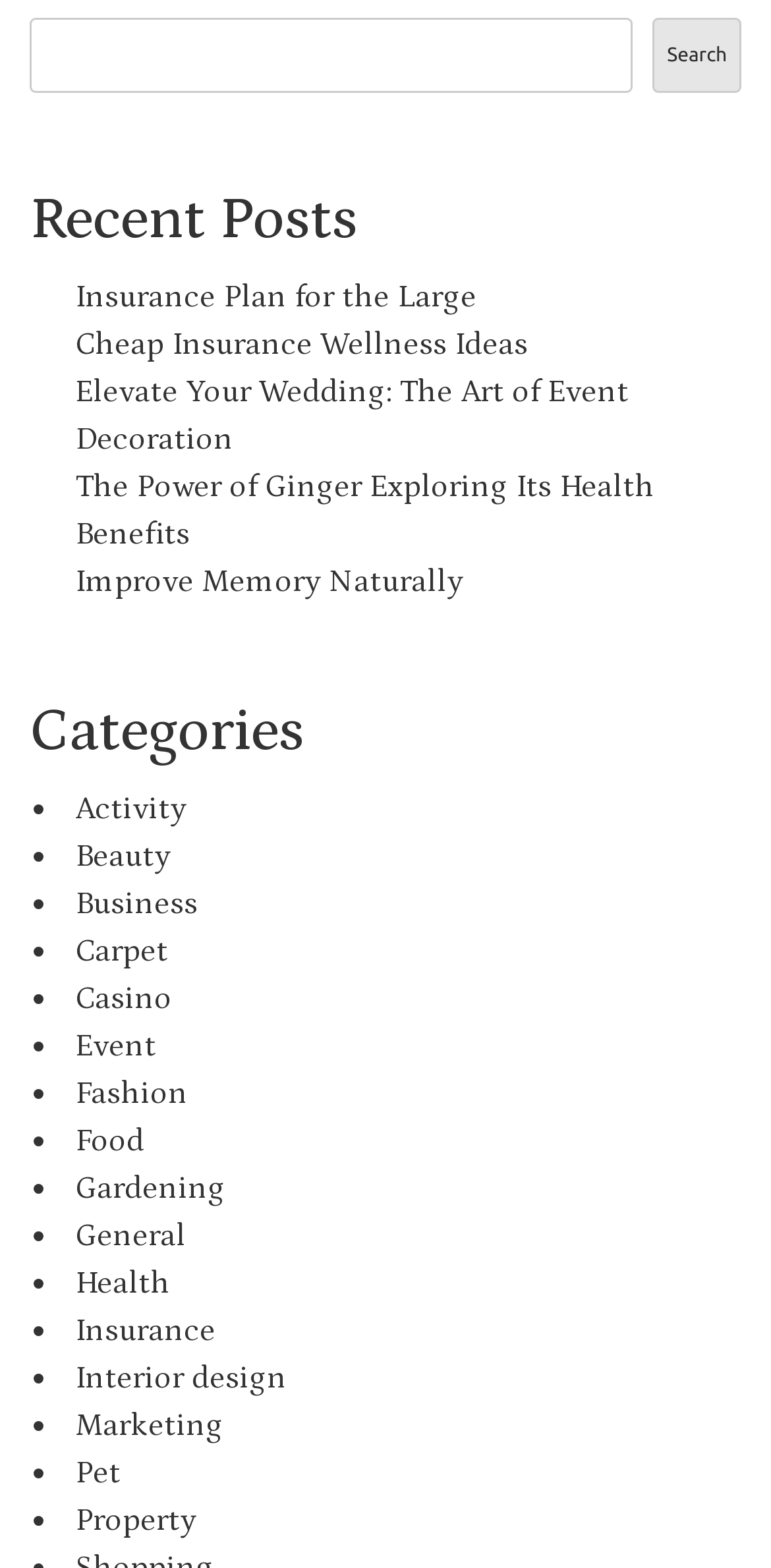Could you locate the bounding box coordinates for the section that should be clicked to accomplish this task: "Search for something".

[0.038, 0.011, 0.821, 0.059]